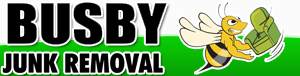Offer an in-depth description of the image.

The image features the logo for "Busby Junk Removal," prominently displaying a cartoon bee carrying a green chair. The logo combines playful imagery with bold typography, clearly stating the business name, "BUSBY JUNK REMOVAL," in large, eye-catching black letters against a vibrant green background. This design reflects the company’s focus on efficient and friendly junk removal services, suggesting a brand that is approachable and dedicated to helping customers clear out unwanted items.